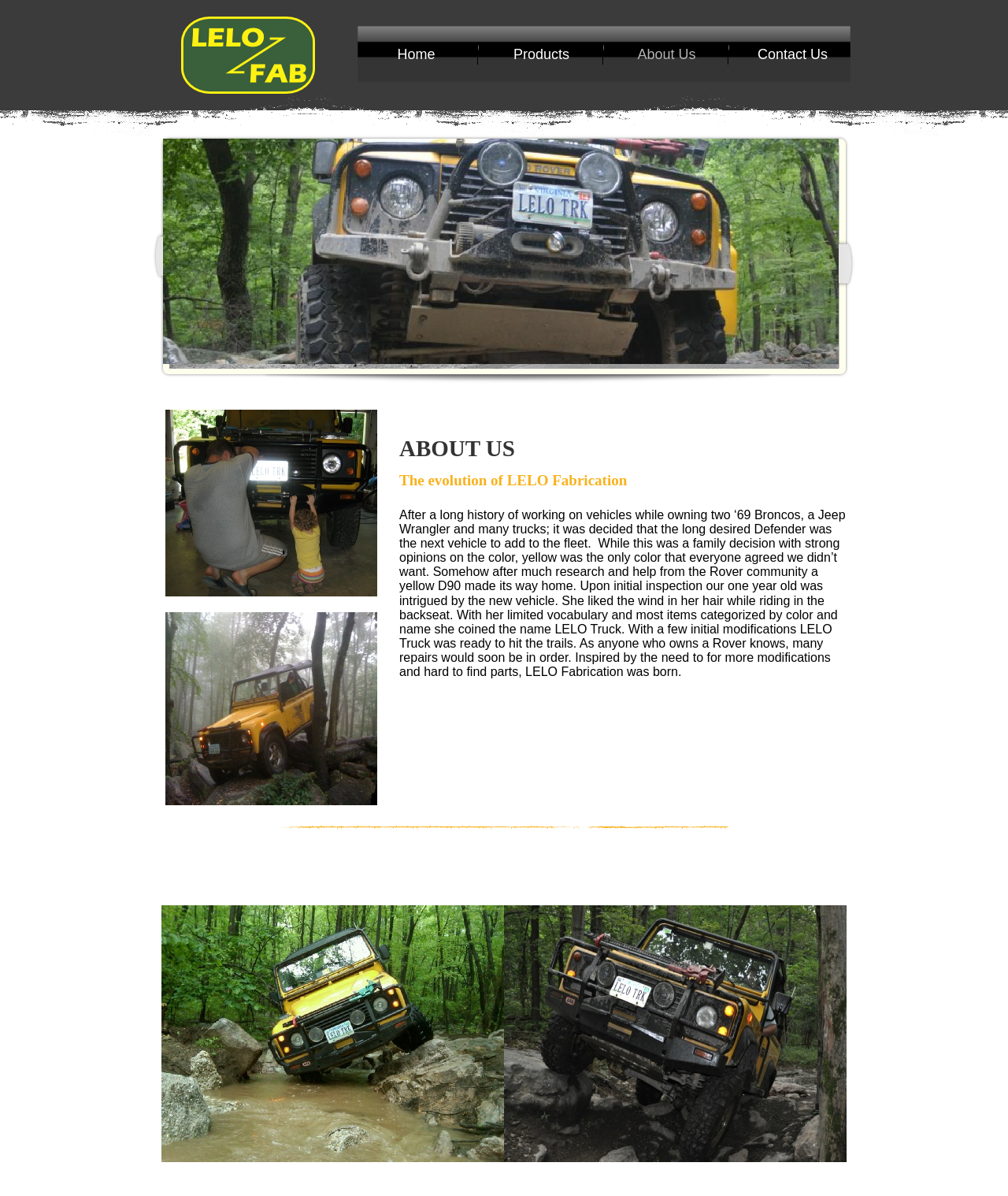Locate the UI element described by About Us in the provided webpage screenshot. Return the bounding box coordinates in the format (top-left x, top-left y, bottom-right x, bottom-right y), ensuring all values are between 0 and 1.

[0.603, 0.025, 0.72, 0.065]